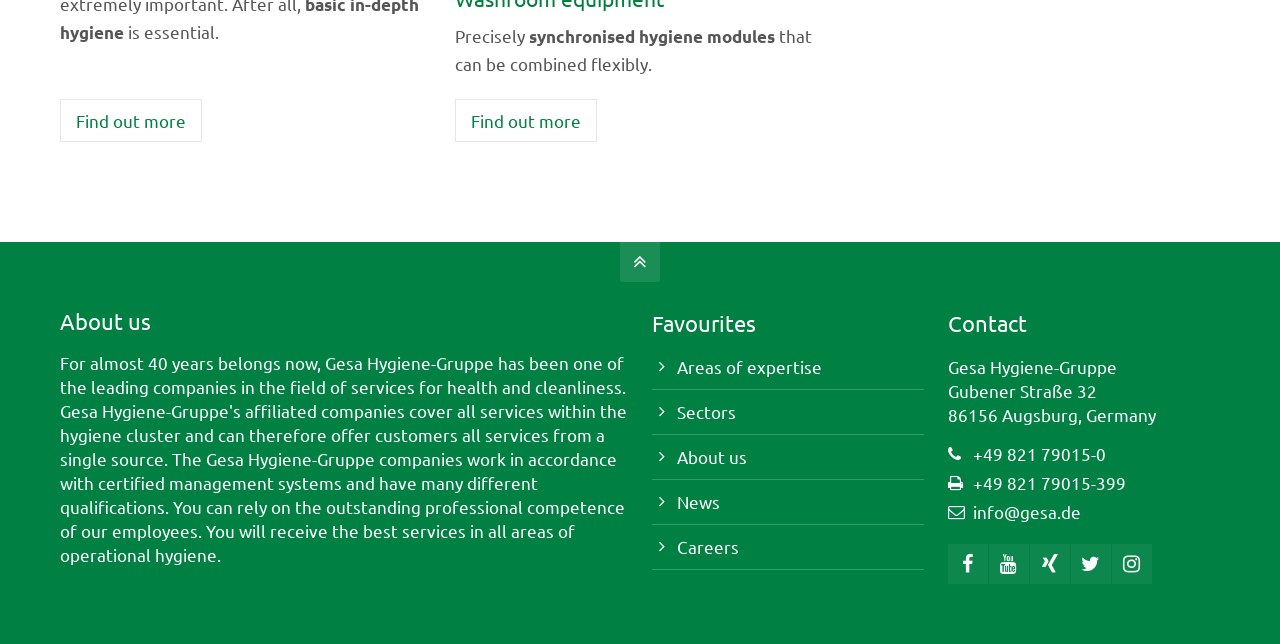What is the phone number of the company? Using the information from the screenshot, answer with a single word or phrase.

+49 821 79015-0